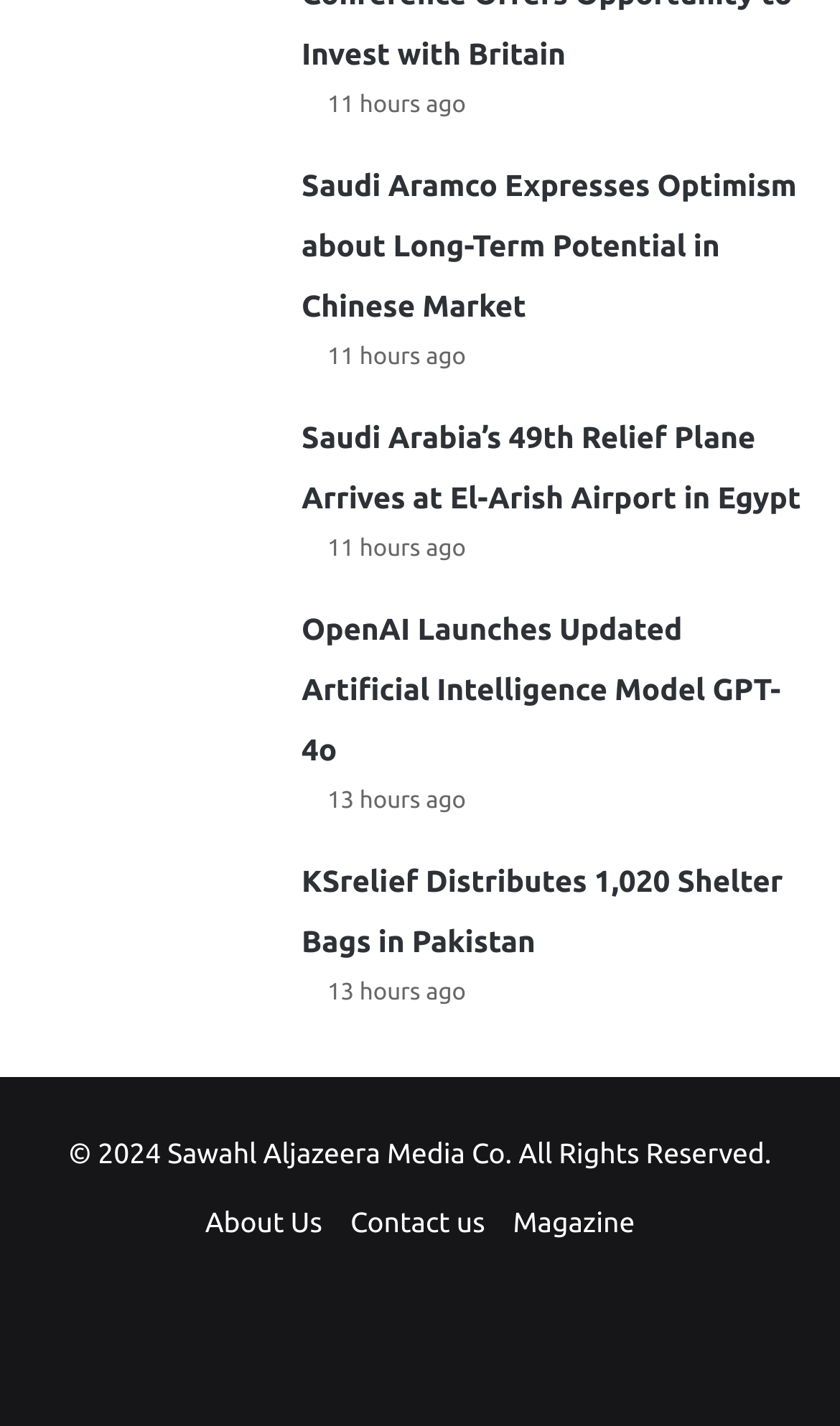How many news articles are displayed?
Examine the webpage screenshot and provide an in-depth answer to the question.

I counted the number of links with accompanying images, which are likely news articles, and found 8 of them.